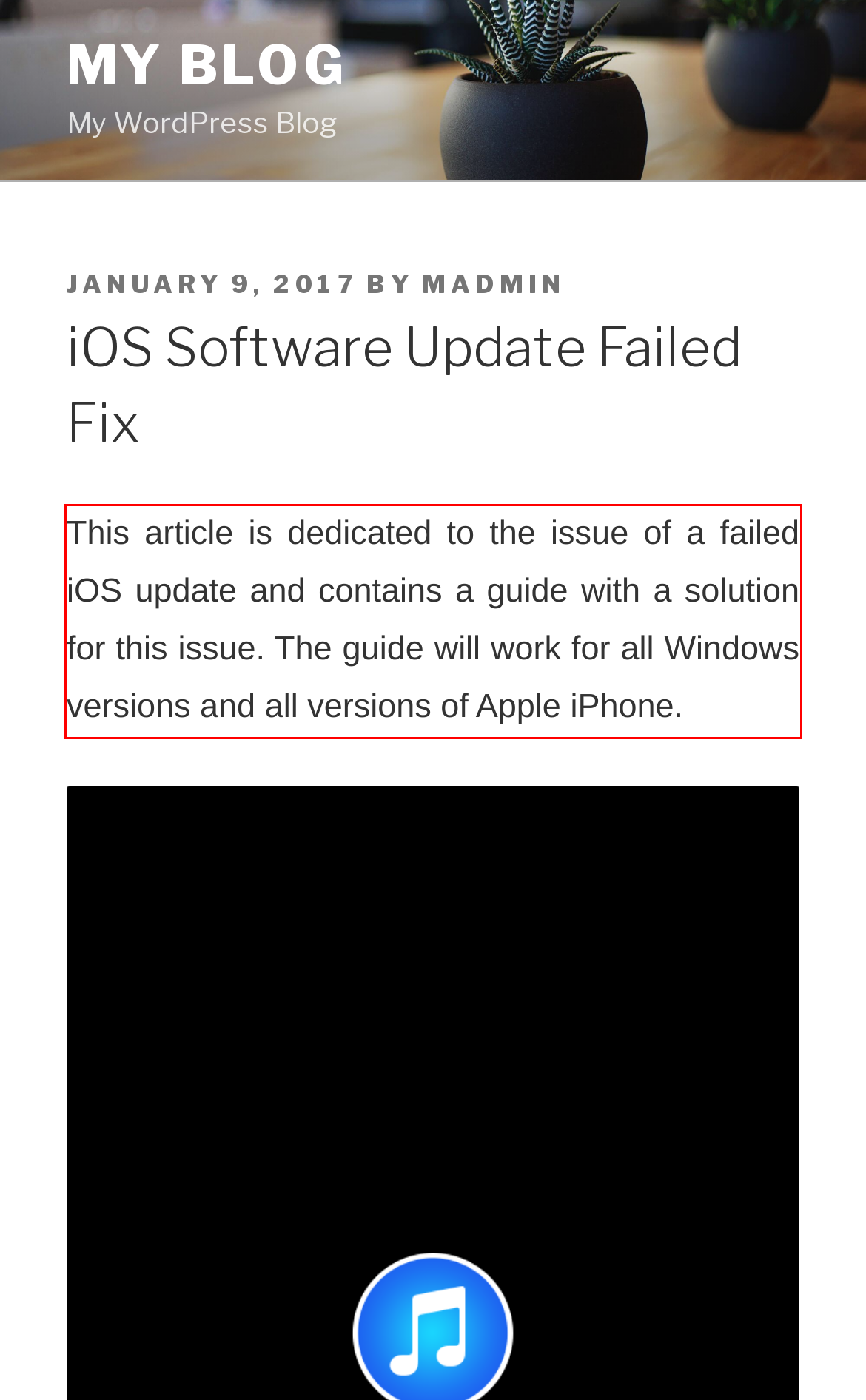Inspect the webpage screenshot that has a red bounding box and use OCR technology to read and display the text inside the red bounding box.

This article is dedicated to the issue of a failed iOS update and contains a guide with a solution for this issue. The guide will work for all Windows versions and all versions of Apple iPhone.